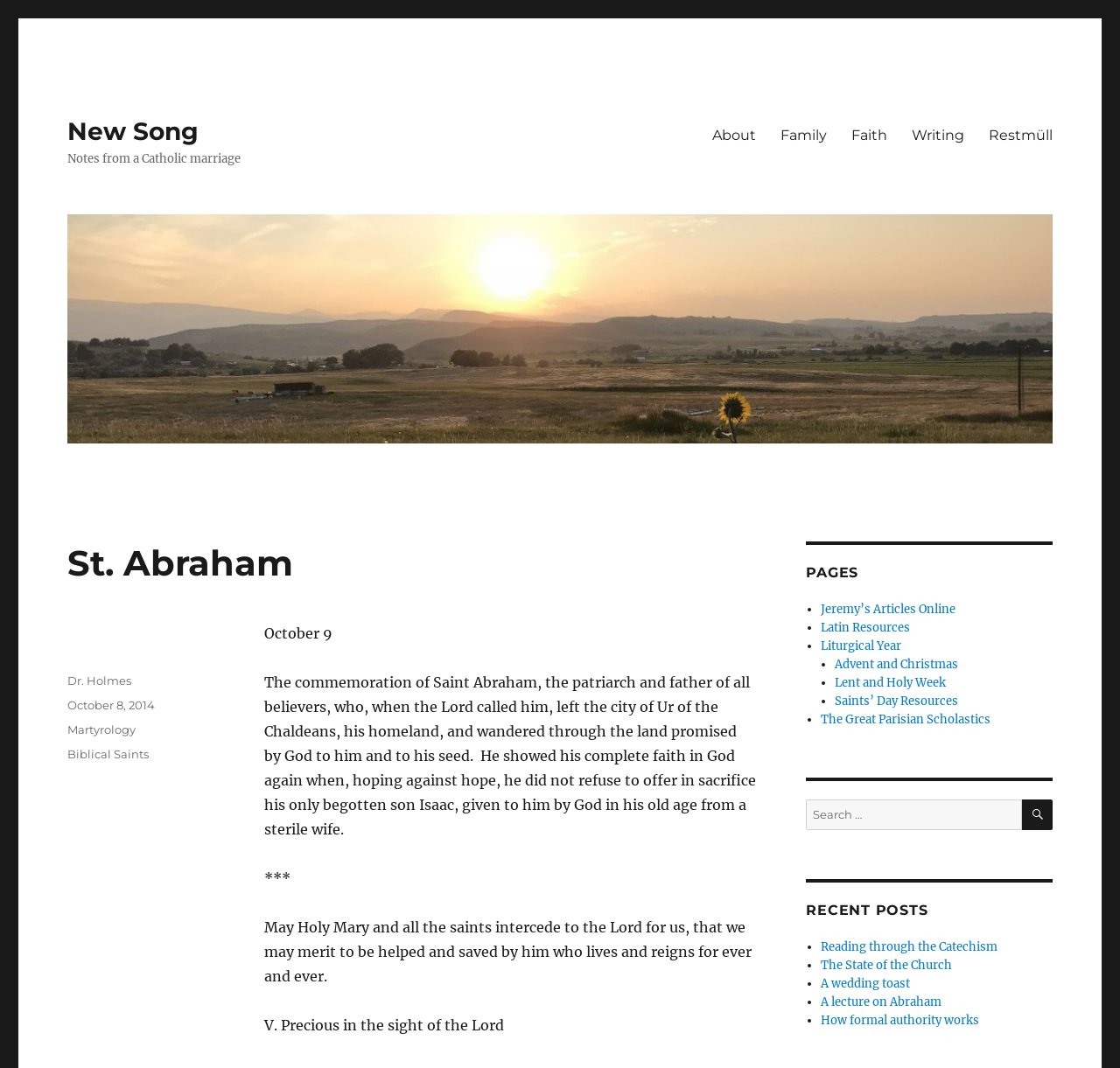Use a single word or phrase to answer the question: 
What is the category of the post?

Martyrology